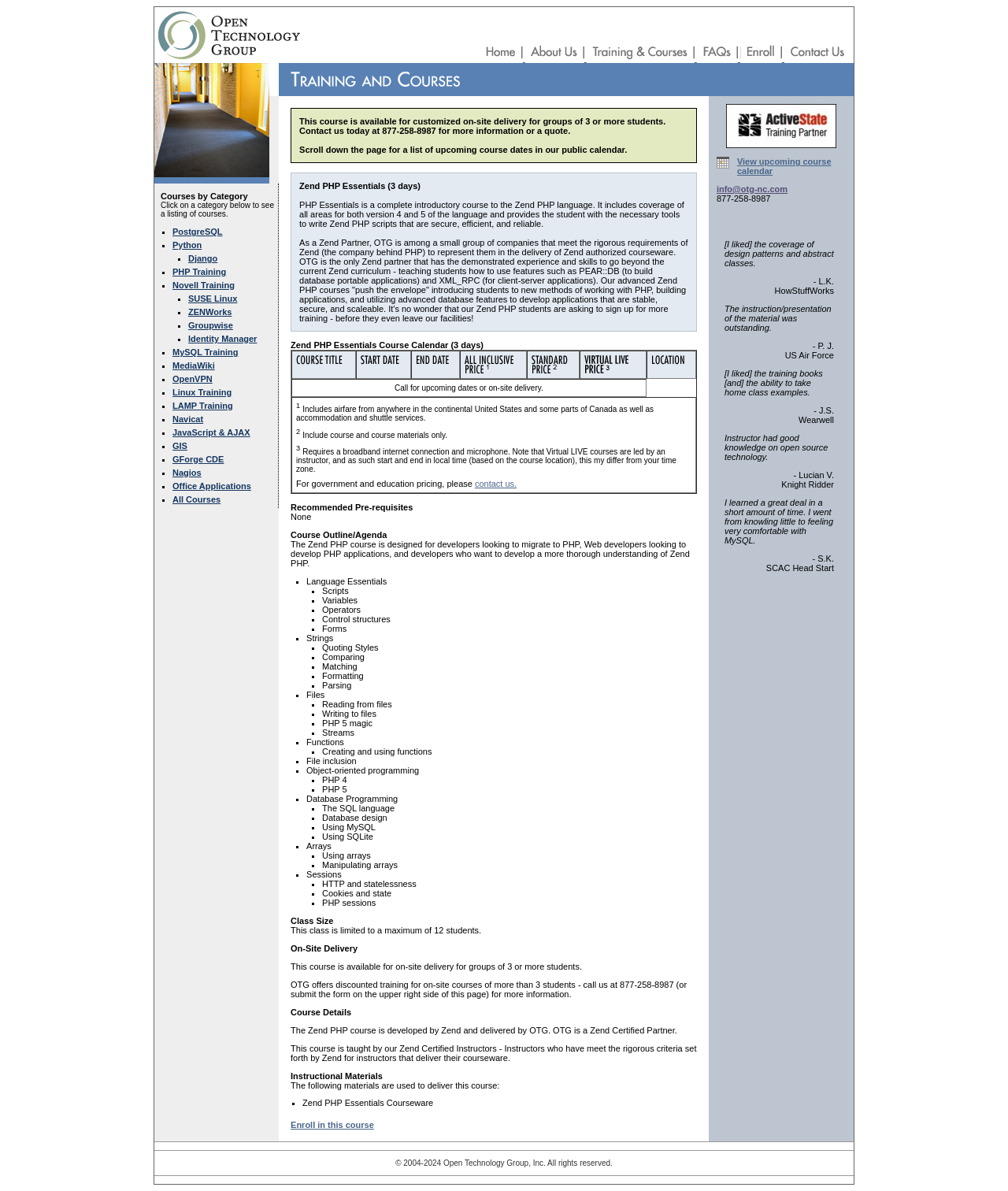What is the topic of the course outline?
Please answer the question as detailed as possible based on the image.

This answer can be obtained by reading the course outline section which lists various topics such as Language Essentials, Scripts, Variables, Operators, Control structures, Forms, Strings, Quoting Styles, Comparing, Matching, Formatting, Parsing, Files, Reading from files, Writing to files, PHP 5 magic, Streams, Functions, Creating and using functions, File inclusion, Object-oriented programming, PHP 4, PHP 5, Database Programming, The SQL language, Database design, Using MySQL, Using SQLite, Arrays, Using arrays, Manipulating arrays.